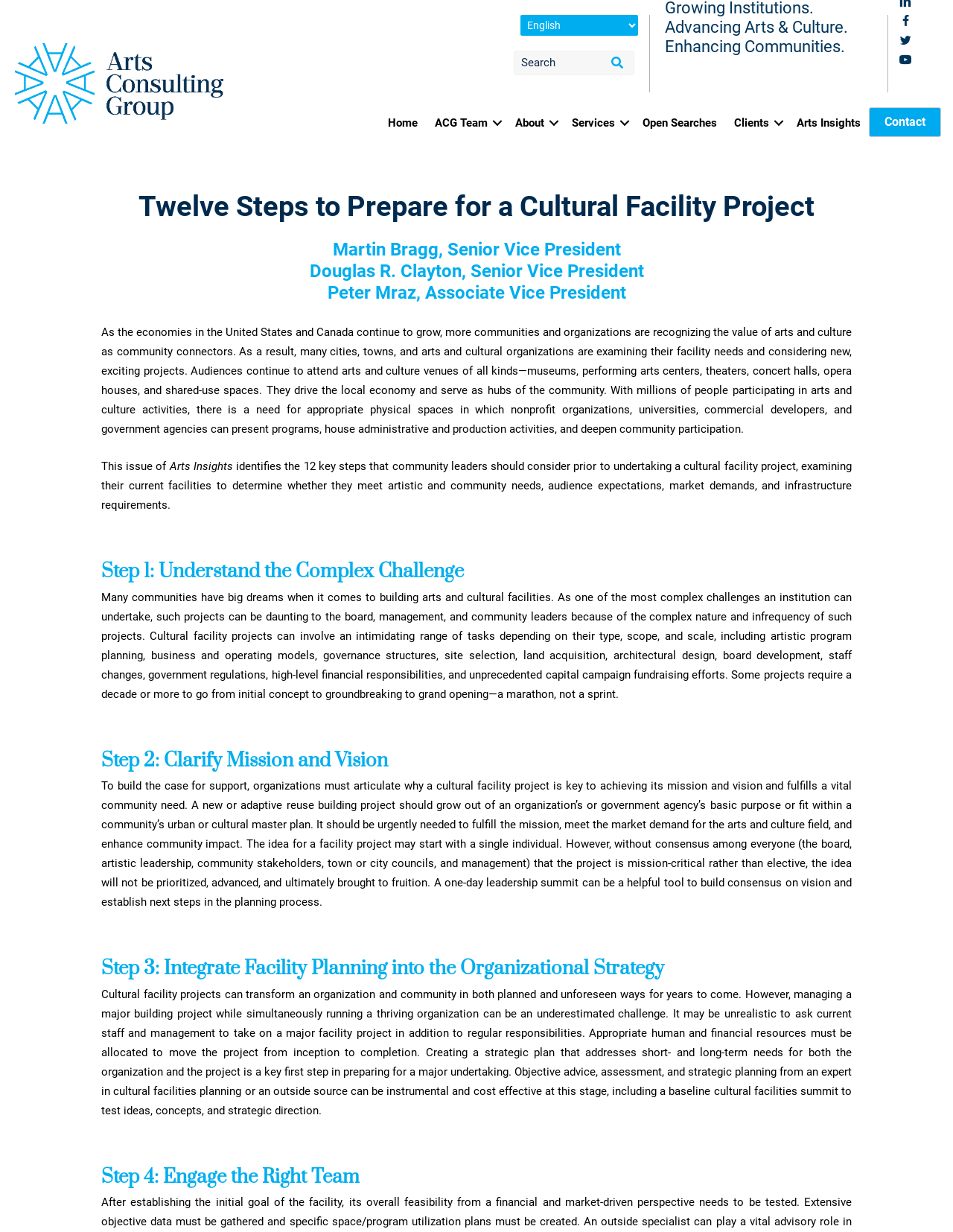Locate the bounding box of the user interface element based on this description: "aria-label="Go to https://twitter.com/artsconsulting/"".

[0.932, 0.044, 0.969, 0.059]